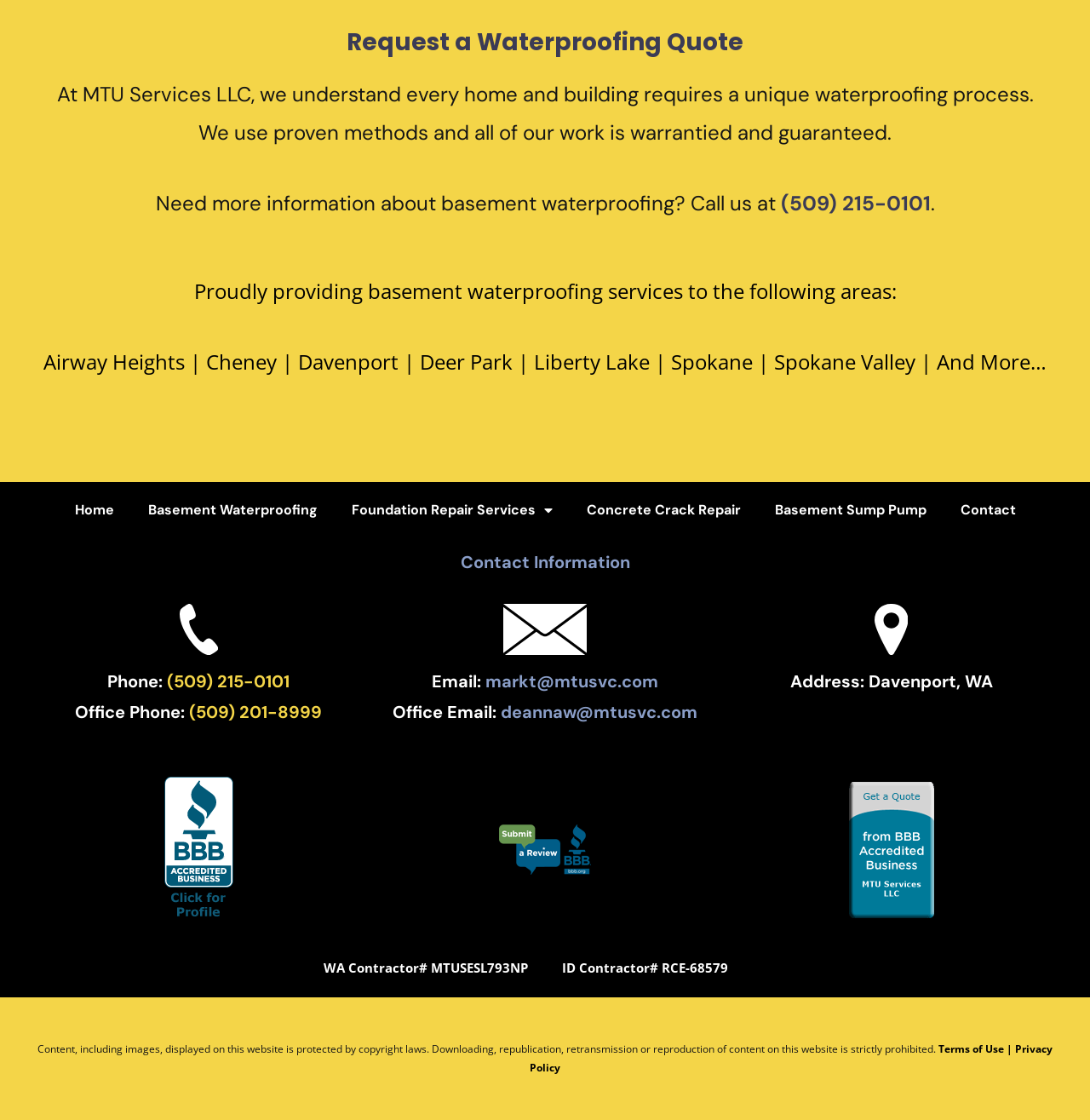Please locate the bounding box coordinates of the element that should be clicked to complete the given instruction: "Visit the contact page".

[0.865, 0.438, 0.947, 0.473]